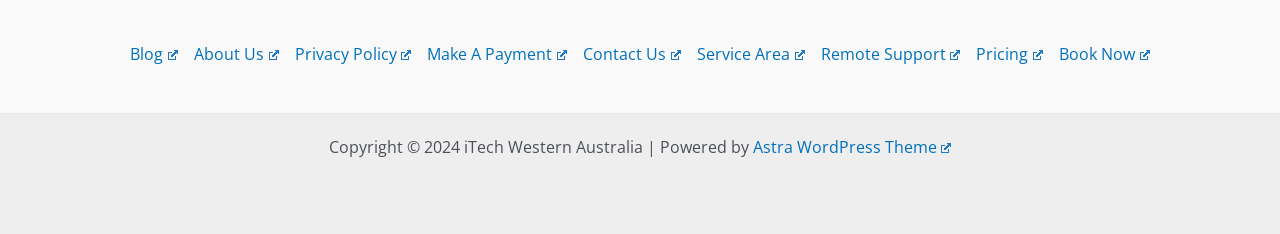What is the theme used to power the website?
Provide a one-word or short-phrase answer based on the image.

Astra WordPress Theme